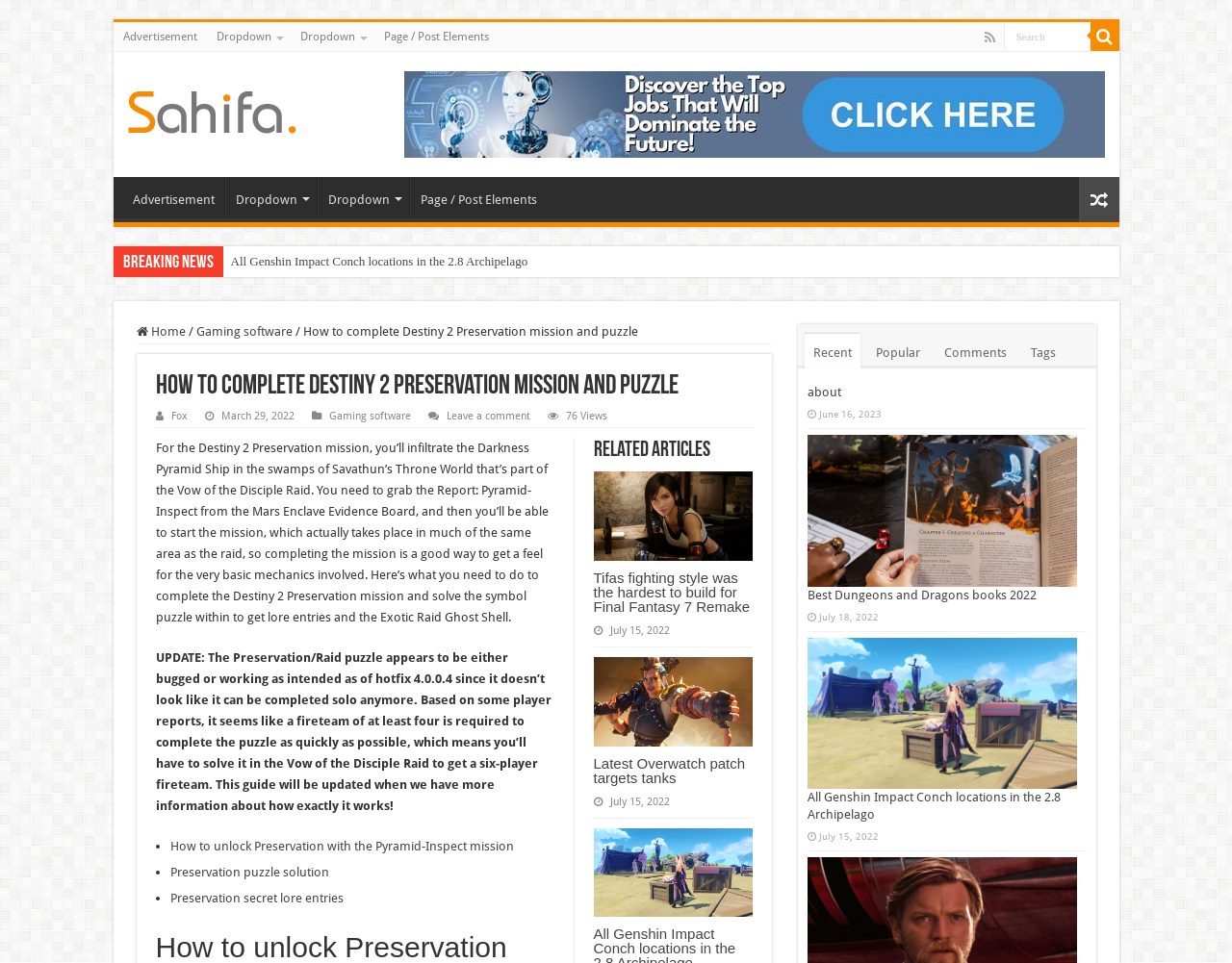Highlight the bounding box coordinates of the element that should be clicked to carry out the following instruction: "Click on 'REGISTER'". The coordinates must be given as four float numbers ranging from 0 to 1, i.e., [left, top, right, bottom].

None